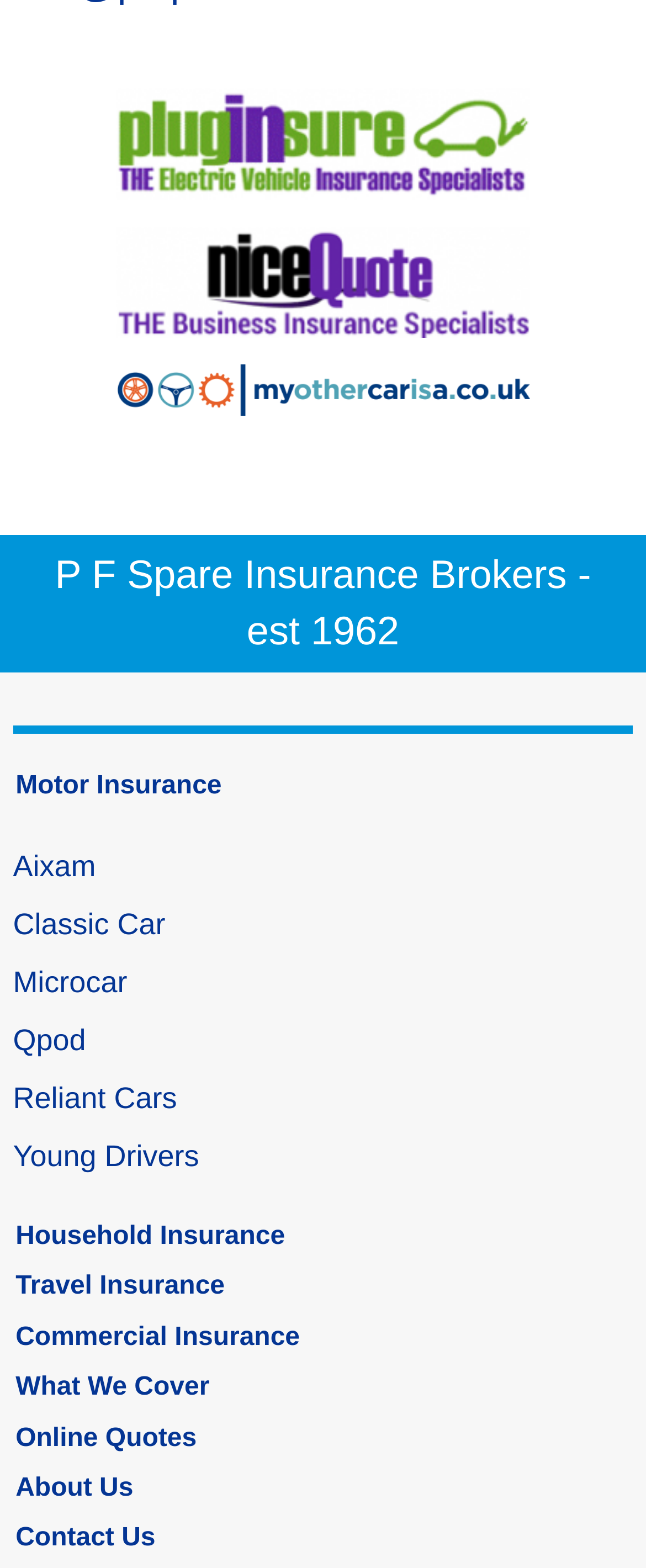Determine the bounding box coordinates for the UI element with the following description: "alt="myothercarisa.co.uk - Classic Car Insurance"". The coordinates should be four float numbers between 0 and 1, represented as [left, top, right, bottom].

[0.02, 0.232, 0.98, 0.303]